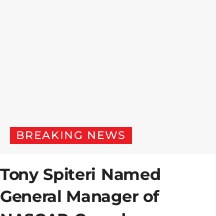What is the likely impact of this development on NASCAR Canada?
Use the screenshot to answer the question with a single word or phrase.

New direction in leadership and management